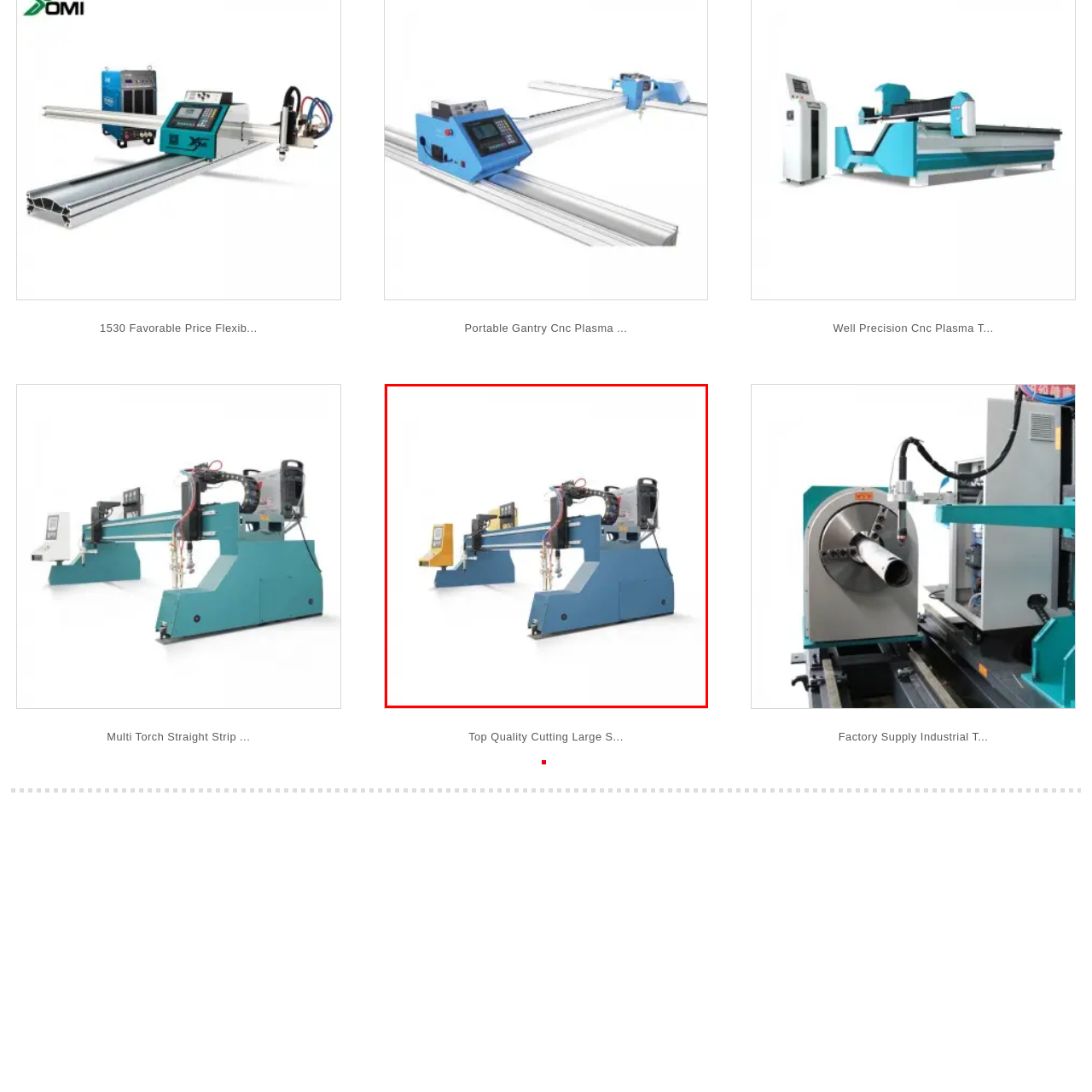Please examine the section highlighted with a blue border and provide a thorough response to the following question based on the visual information: 
What is the color of the machine's body?

The caption explicitly states that the machine's robust structure is characterized by a blue body, which suggests that the machine's body is blue in color.